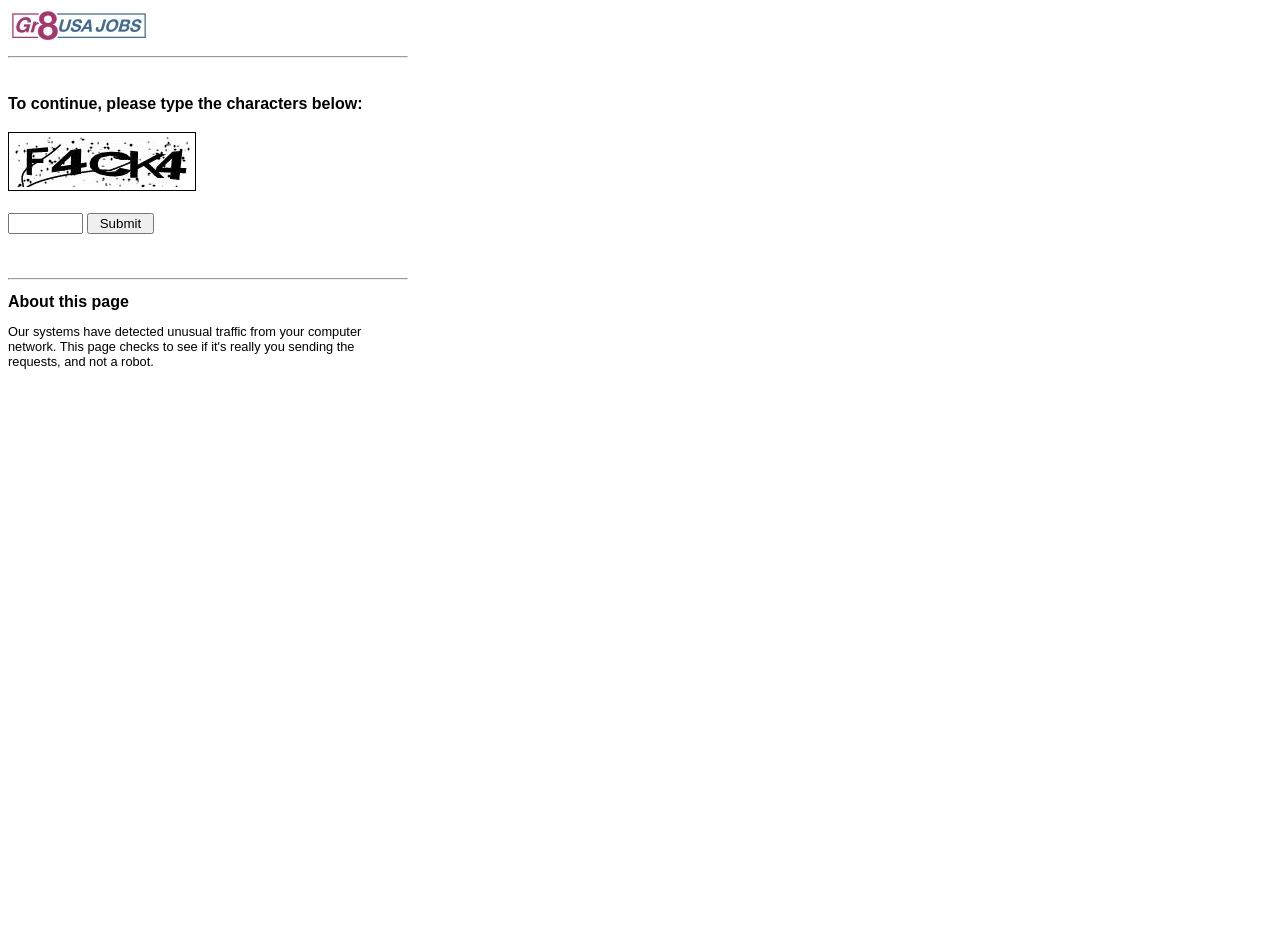What is the purpose of the image above the separator?
Kindly give a detailed and elaborate answer to the question.

The image is likely a captcha, which is a challenge-response test designed to determine whether the user is human or a computer. The image is placed above a separator and followed by a heading that instructs the user to type the characters below, suggesting that the image is a visual representation of characters that need to be entered in the textbox.